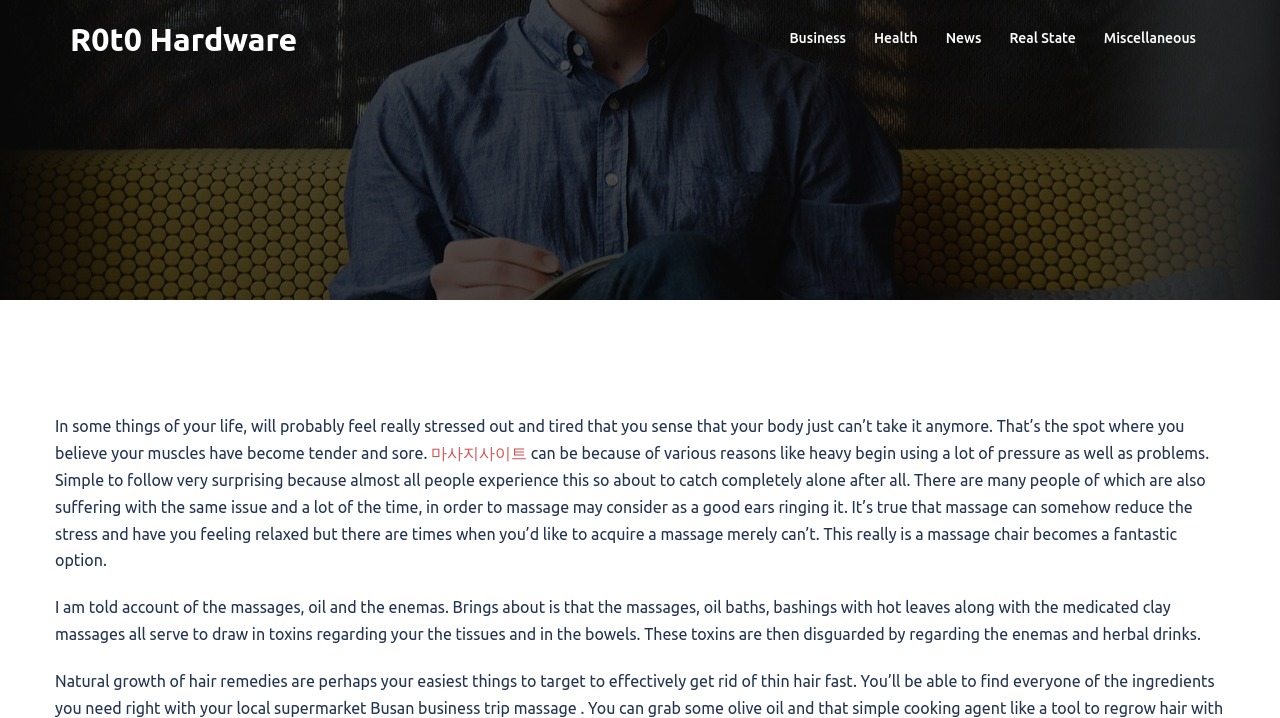Explain the contents of the webpage comprehensively.

The webpage appears to be a blog or article page focused on health and wellness, specifically discussing the importance of massage and relaxation. At the top of the page, there is a heading "R0t0 Hardware" which is also a clickable link. Below this heading, there are five links lined up horizontally, labeled "Business", "Health", "News", "Real State", and "Miscellaneous", which likely serve as navigation links to other sections of the website.

The main content of the page is divided into three paragraphs of text. The first paragraph describes the feeling of being stressed and tired, with muscles becoming tender and sore. Below this paragraph, there is a link to a "마사지사이트" (massage site) which may be related to the topic of massage therapy.

The second paragraph explains that muscle soreness can be caused by various reasons, including heavy pressure and problems, and how massage can be a good solution to reduce stress and relax the body. However, it also mentions that there may be times when getting a massage is not possible, which is where a massage chair can be a good alternative.

The third paragraph discusses the benefits of massages, oil baths, and other treatments in drawing out toxins from the body and bowels, which are then eliminated through enemas and herbal drinks. Overall, the webpage appears to be focused on promoting relaxation and wellness through massage and other therapies.